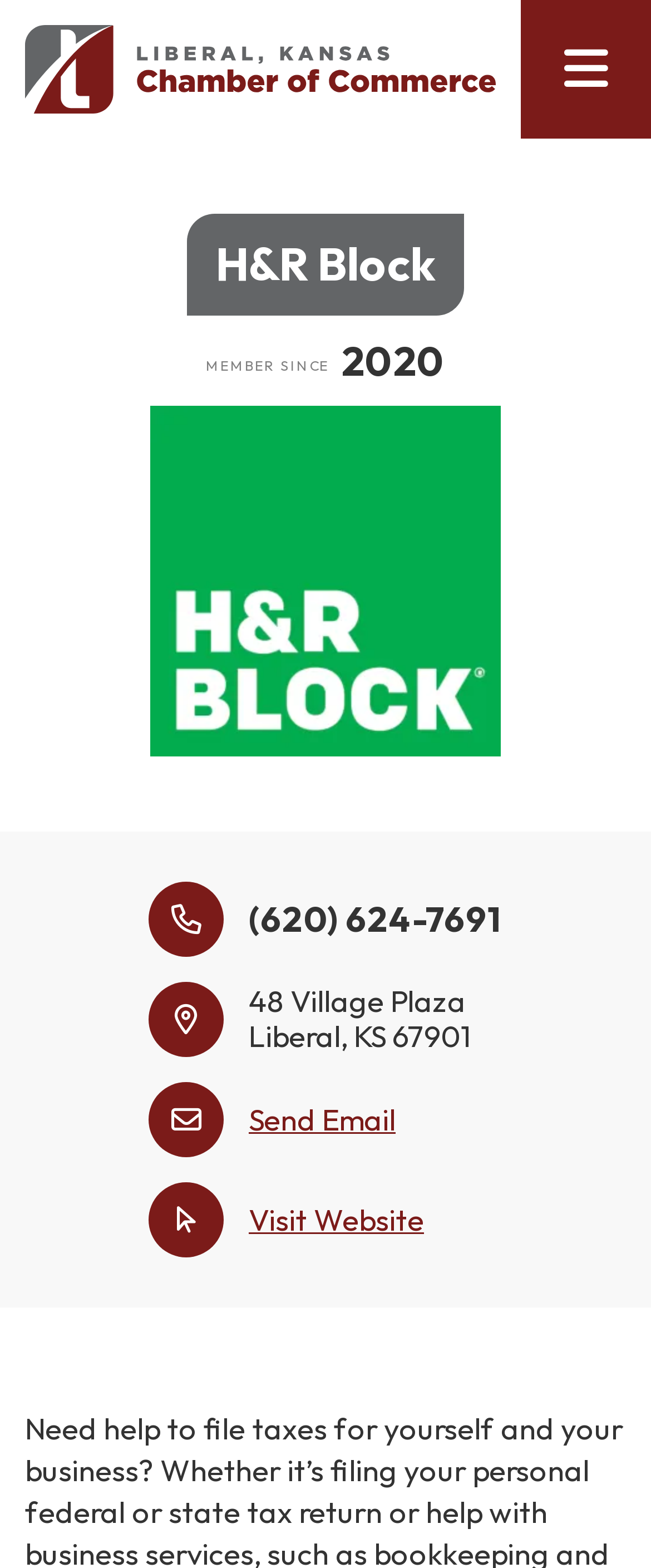Please give a concise answer to this question using a single word or phrase: 
How many links are in the top navigation menu?

6